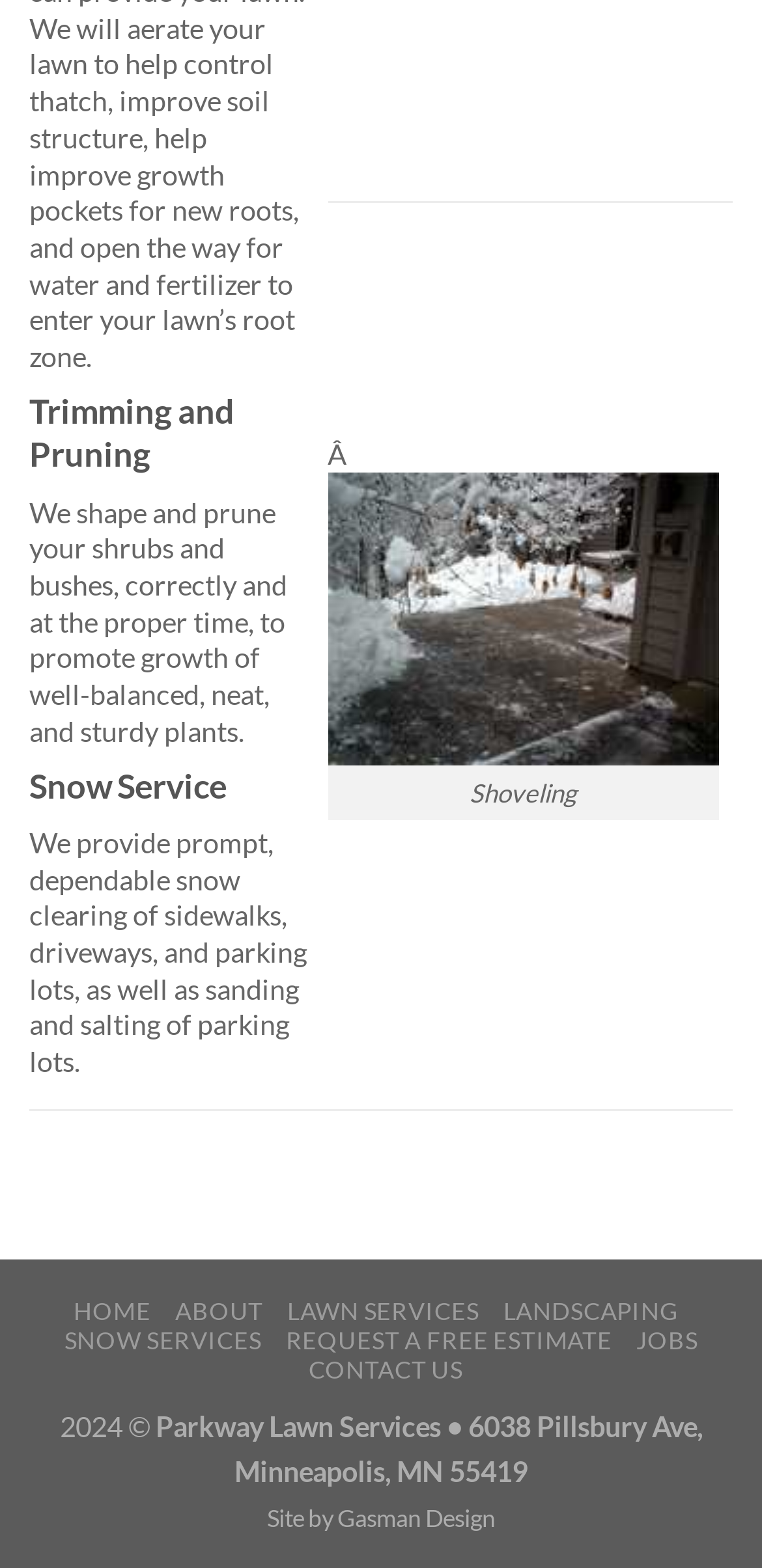Identify the bounding box coordinates for the region of the element that should be clicked to carry out the instruction: "Visit 'CONTACT US' page". The bounding box coordinates should be four float numbers between 0 and 1, i.e., [left, top, right, bottom].

[0.405, 0.864, 0.608, 0.882]